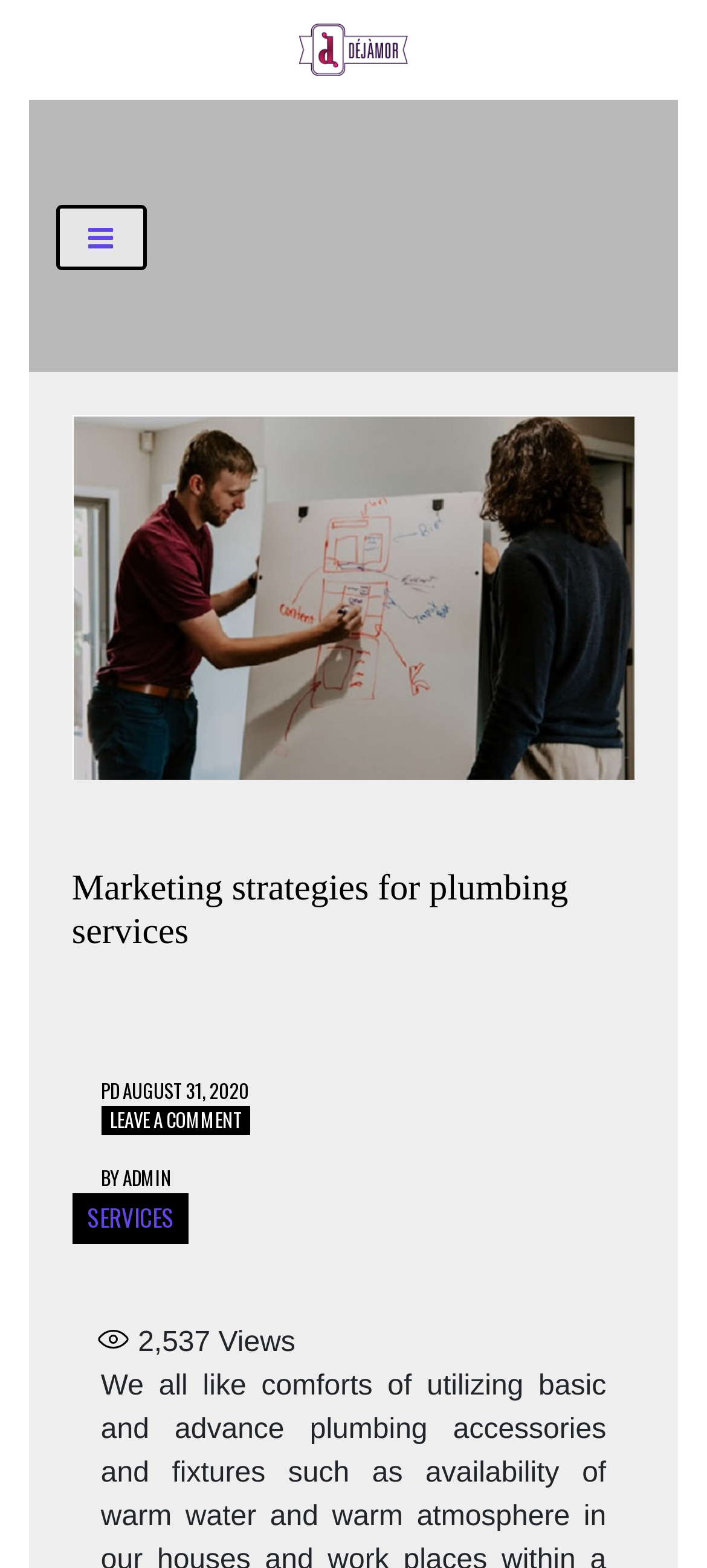Look at the image and write a detailed answer to the question: 
How many views does the blog post have?

I found the view count of the blog post by examining the metadata section of the webpage, where I saw a static text element with the value '2,537' next to the label 'Views'. This indicates that the blog post has been viewed 2,537 times.